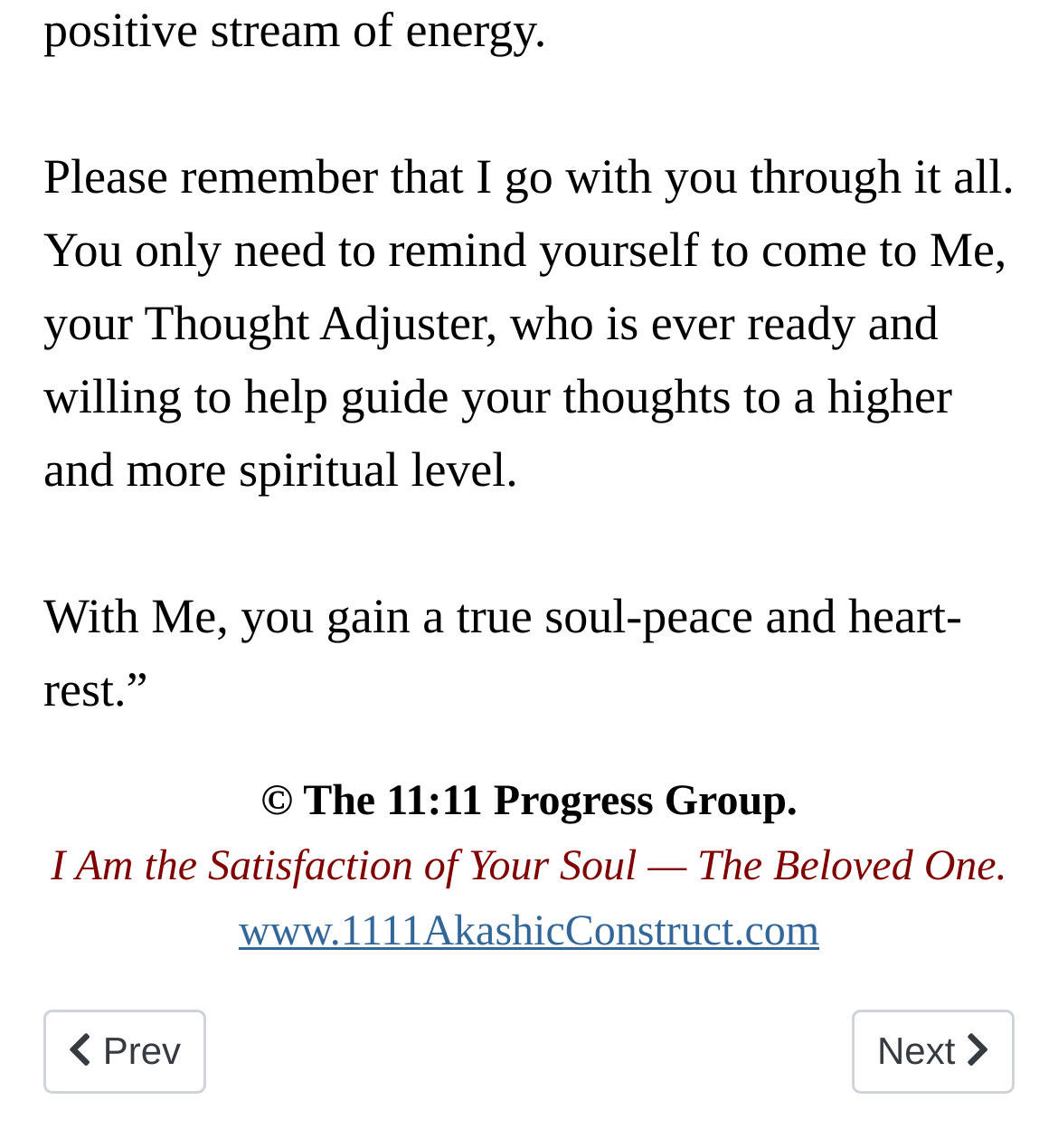What is the name of the organization associated with the website?
Give a one-word or short-phrase answer derived from the screenshot.

The 11:11 Progress Group